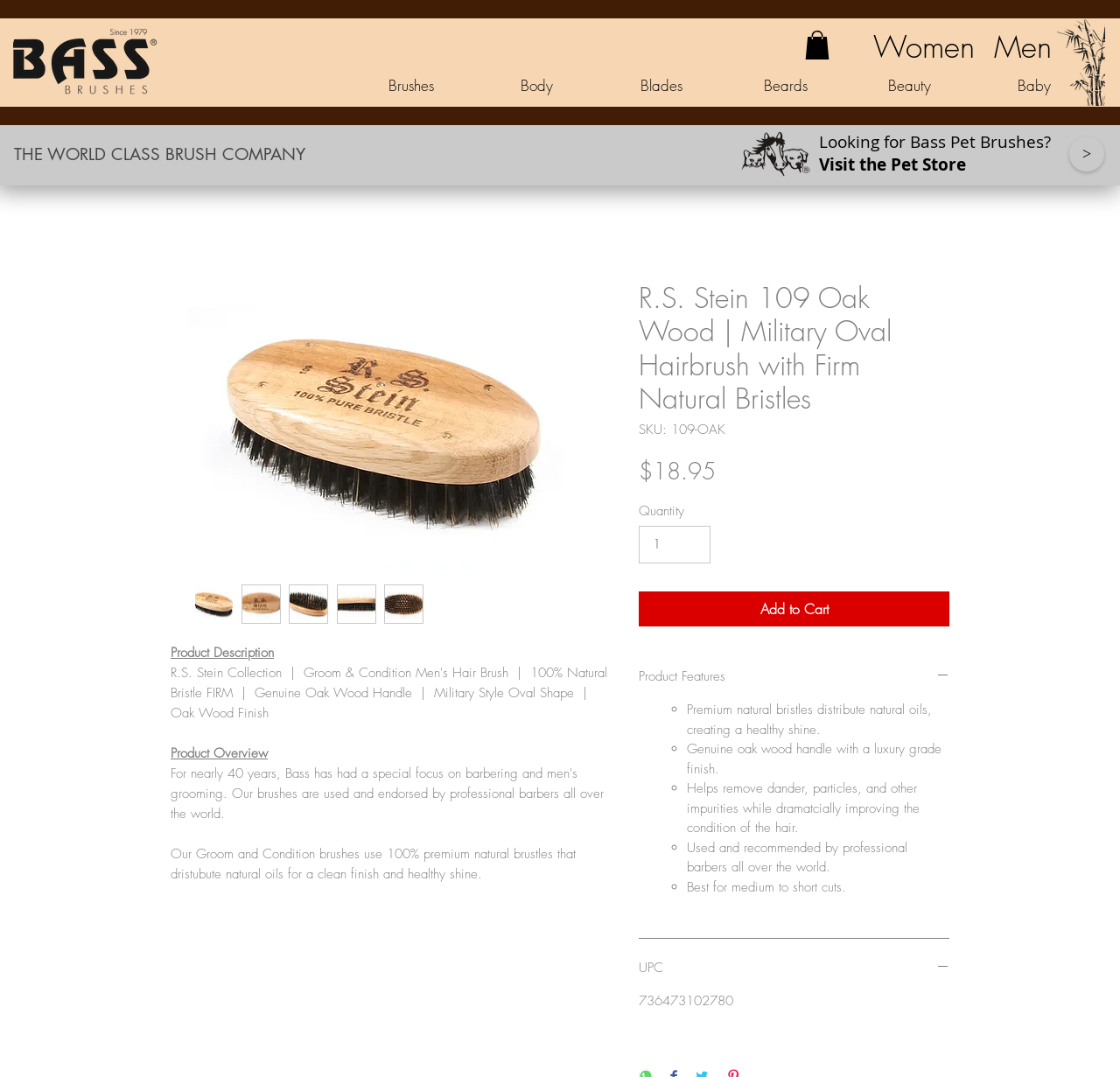Identify and provide the bounding box for the element described by: "input value="1" aria-label="Quantity" value="1"".

[0.57, 0.488, 0.634, 0.523]